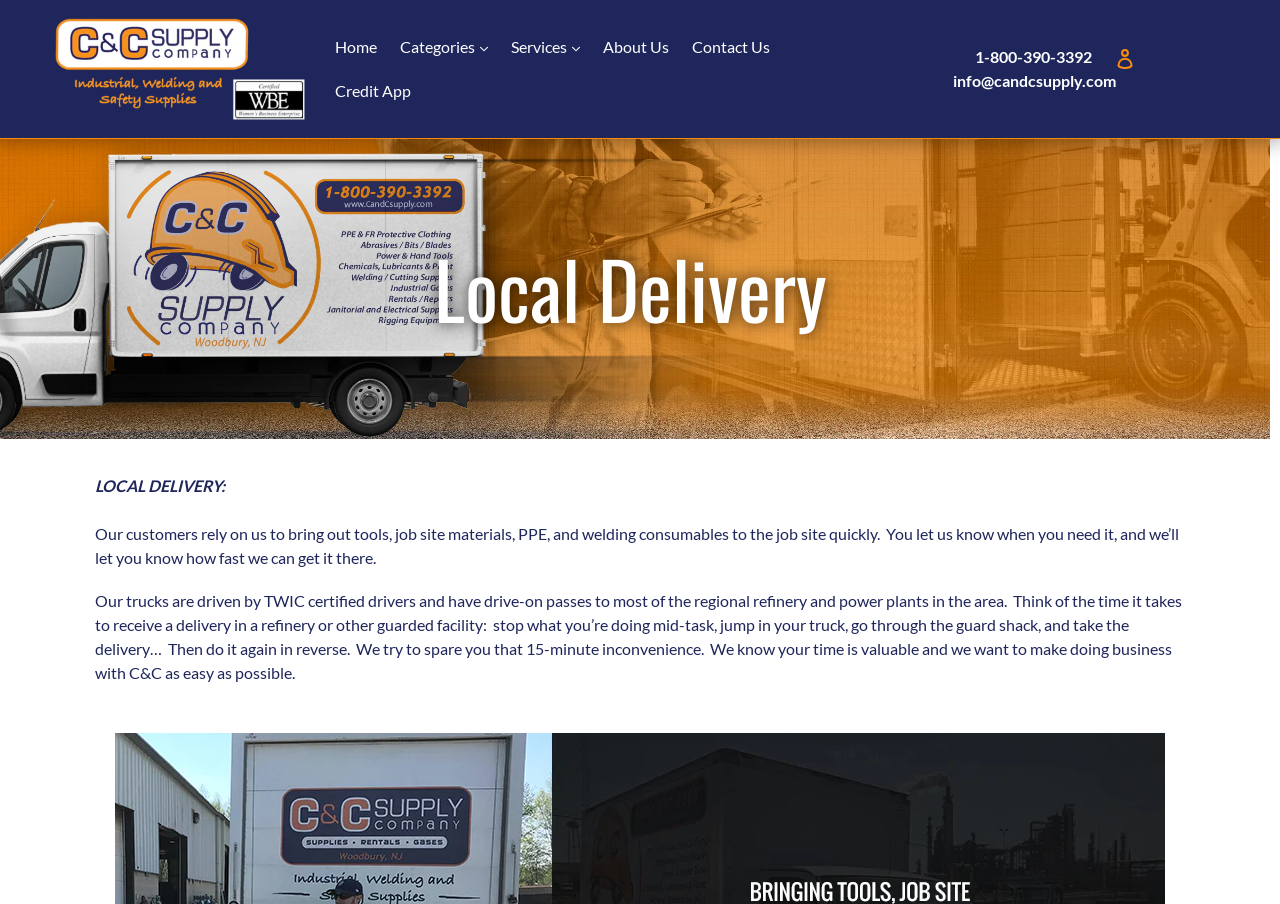Please answer the following question using a single word or phrase: 
What is delivered to the job site?

tools, job site materials, PPE, and welding consumables